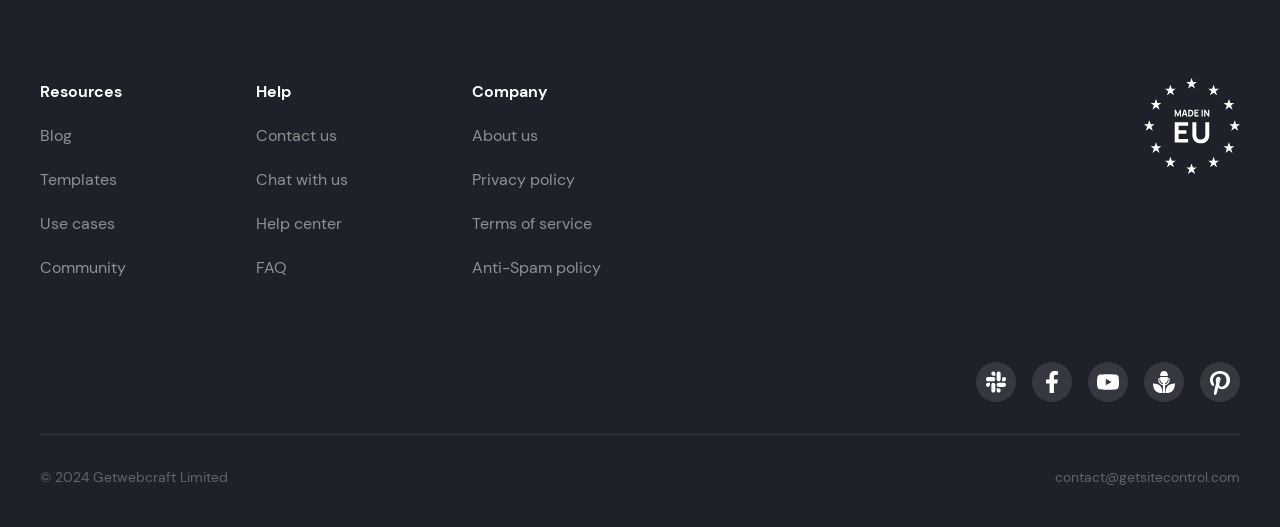Reply to the question with a single word or phrase:
What are the main categories on the webpage?

Resources, Help, Company